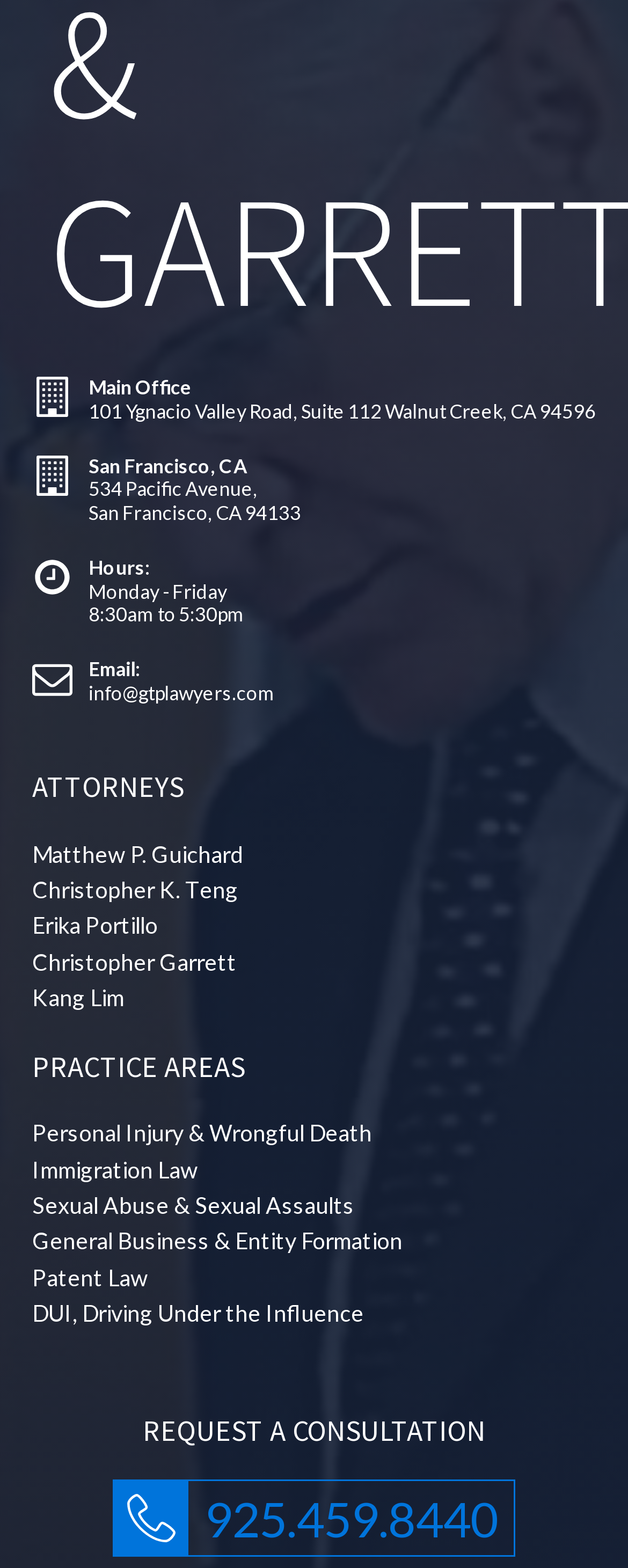Can you find the bounding box coordinates of the area I should click to execute the following instruction: "Send an email to info@gtplawyers.com"?

[0.051, 0.42, 0.949, 0.45]